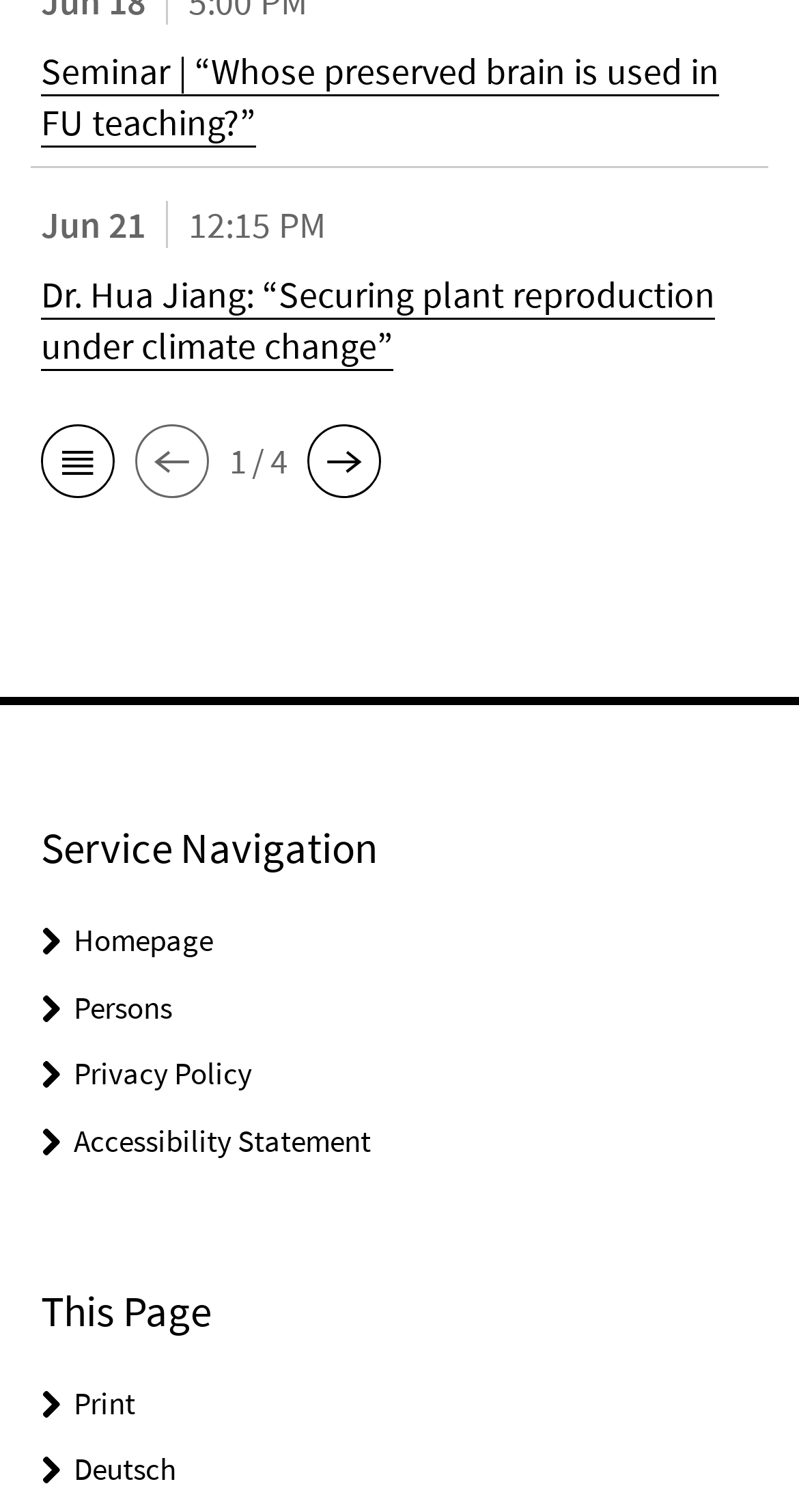Determine the bounding box for the UI element as described: "Print". The coordinates should be represented as four float numbers between 0 and 1, formatted as [left, top, right, bottom].

[0.092, 0.915, 0.169, 0.94]